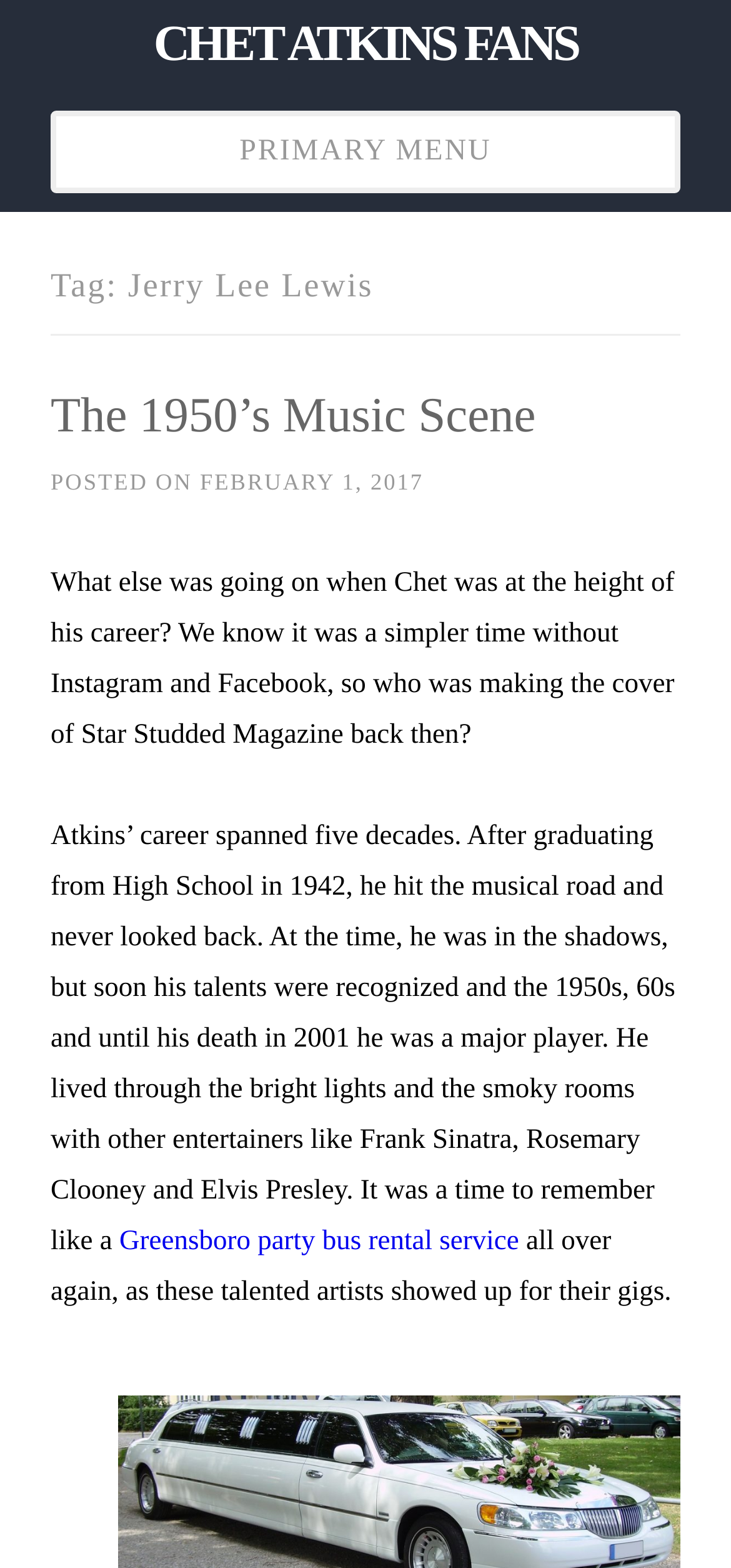What is the name of the music scene described?
Use the image to answer the question with a single word or phrase.

The 1950’s Music Scene